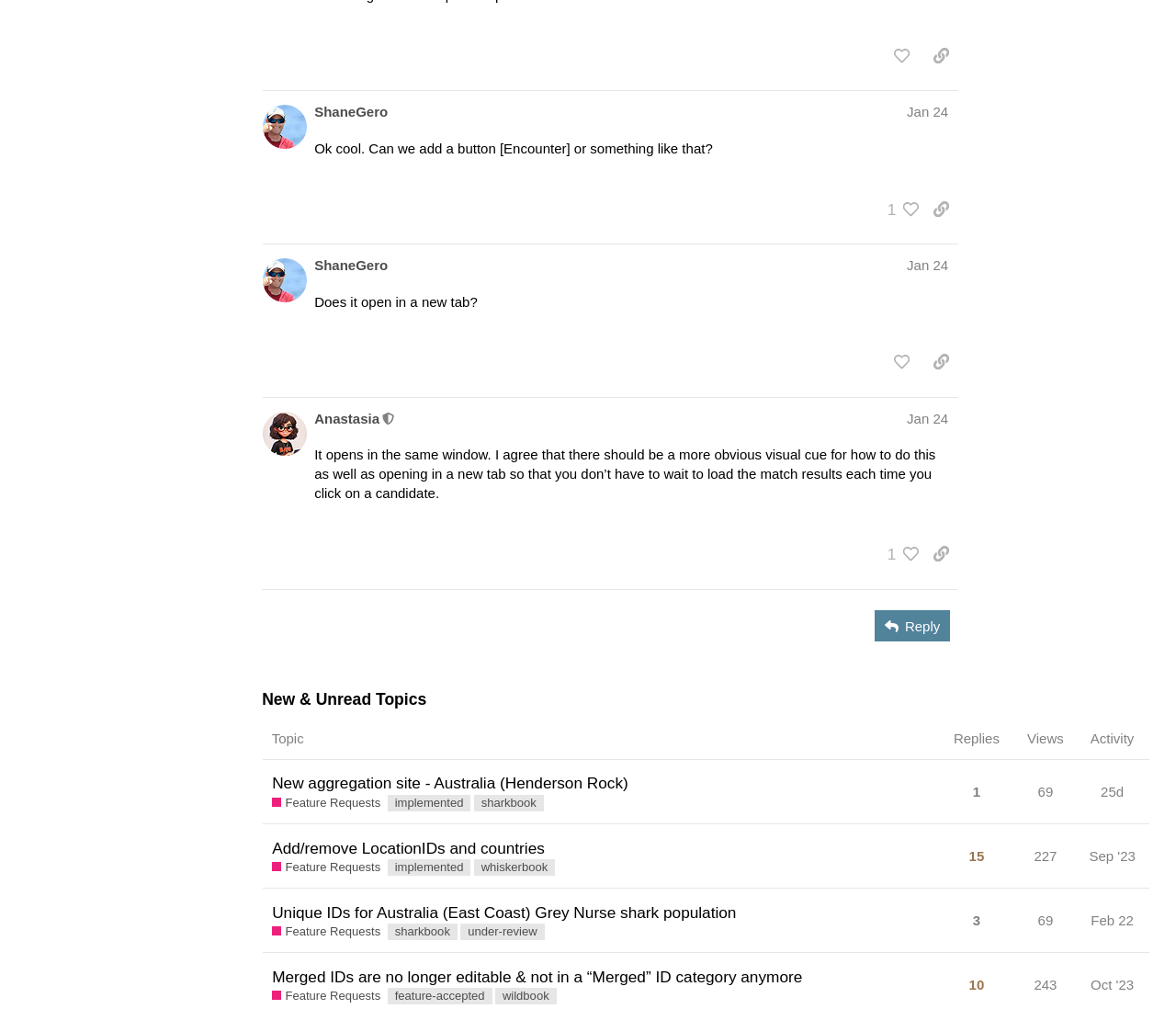Could you please study the image and provide a detailed answer to the question:
How many replies does the second post have?

I found a button element with the text 'This topic has 15 replies with a high like to post ratio' which is located within the second post region, indicating that the second post has 15 replies.